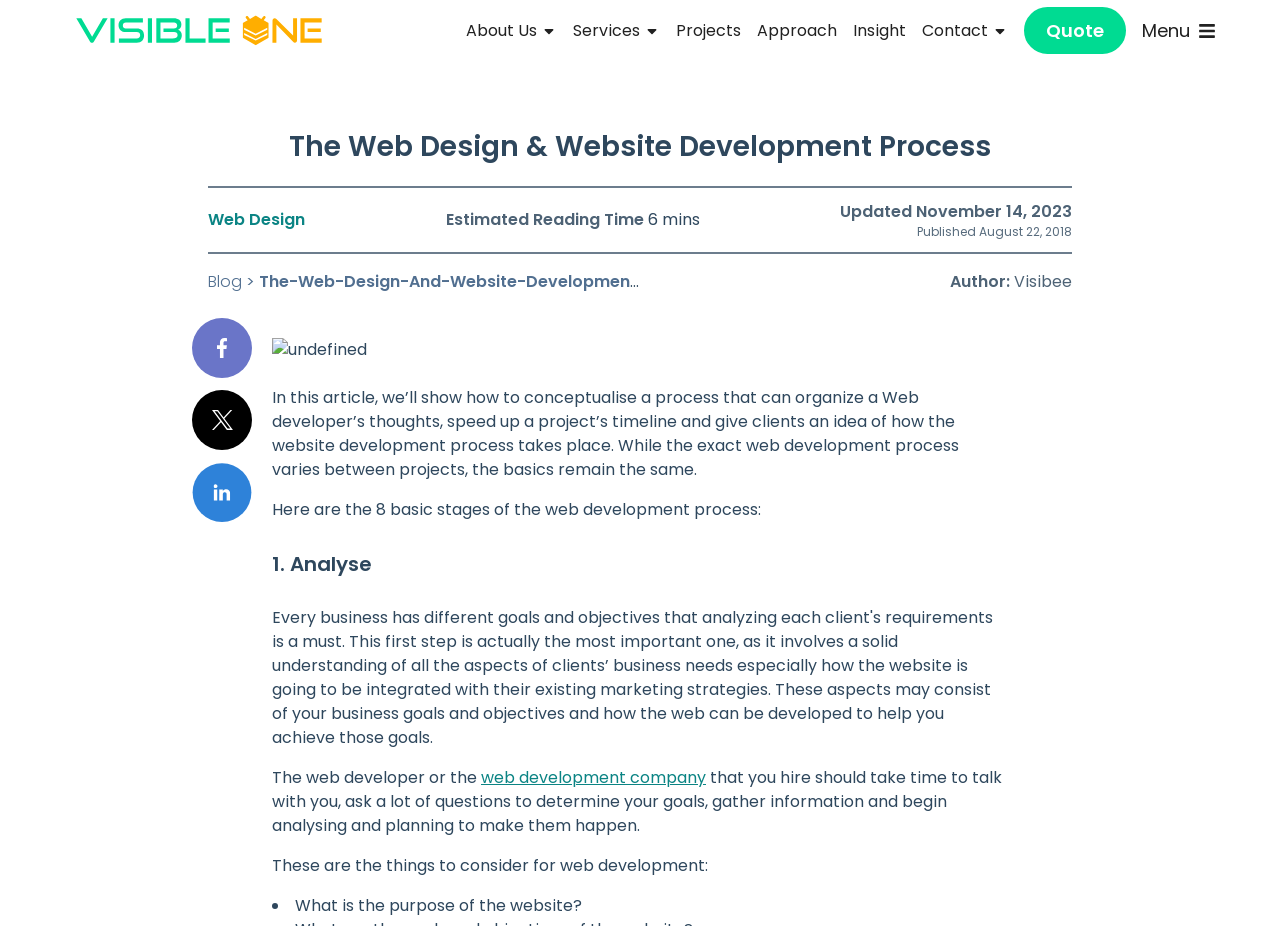Using the description "Insight", predict the bounding box of the relevant HTML element.

[0.666, 0.02, 0.708, 0.045]